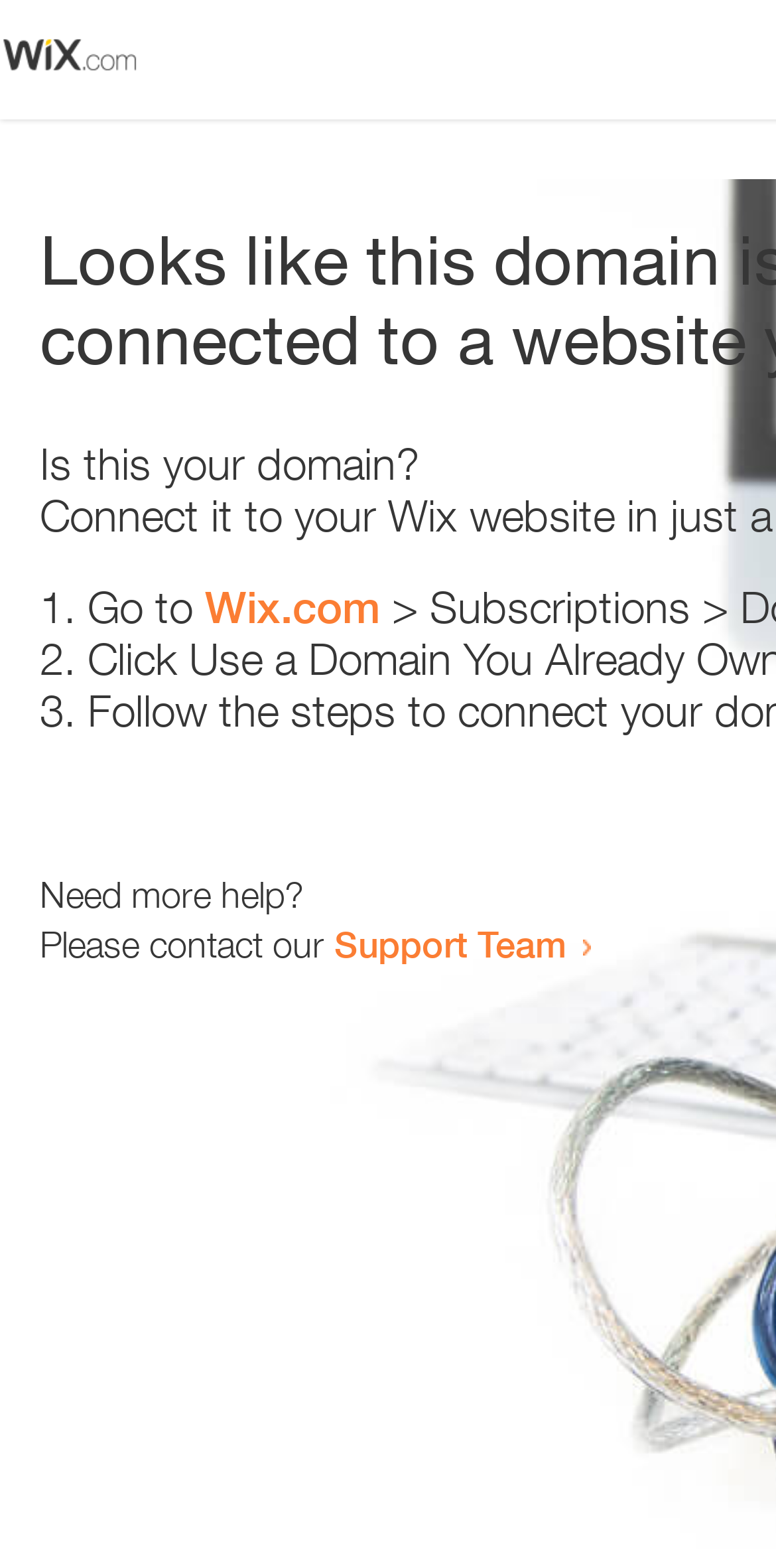Given the description "Support Team", determine the bounding box of the corresponding UI element.

[0.431, 0.588, 0.731, 0.616]